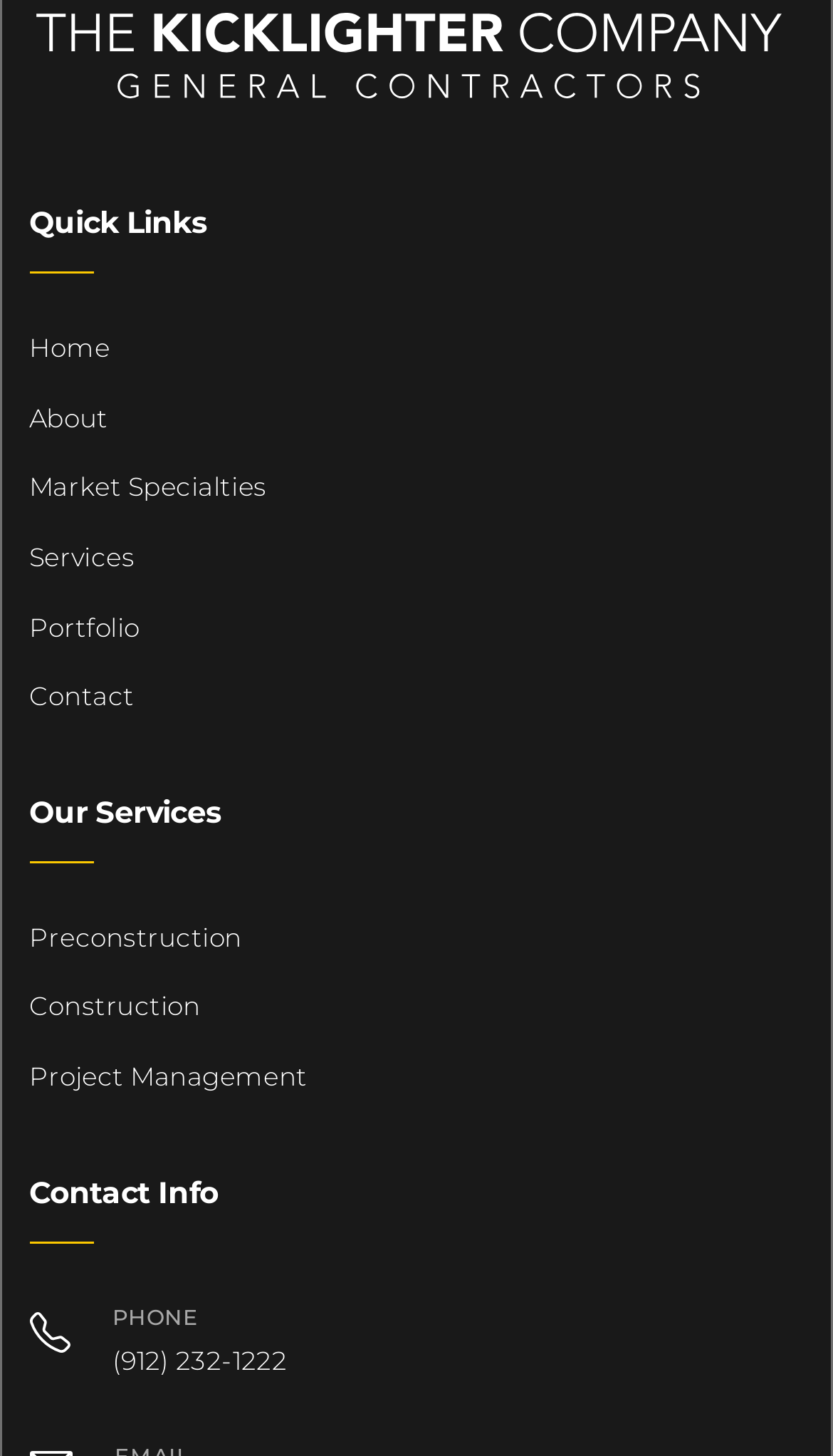Indicate the bounding box coordinates of the element that needs to be clicked to satisfy the following instruction: "Call (912) 232-1222". The coordinates should be four float numbers between 0 and 1, i.e., [left, top, right, bottom].

[0.135, 0.923, 0.344, 0.945]